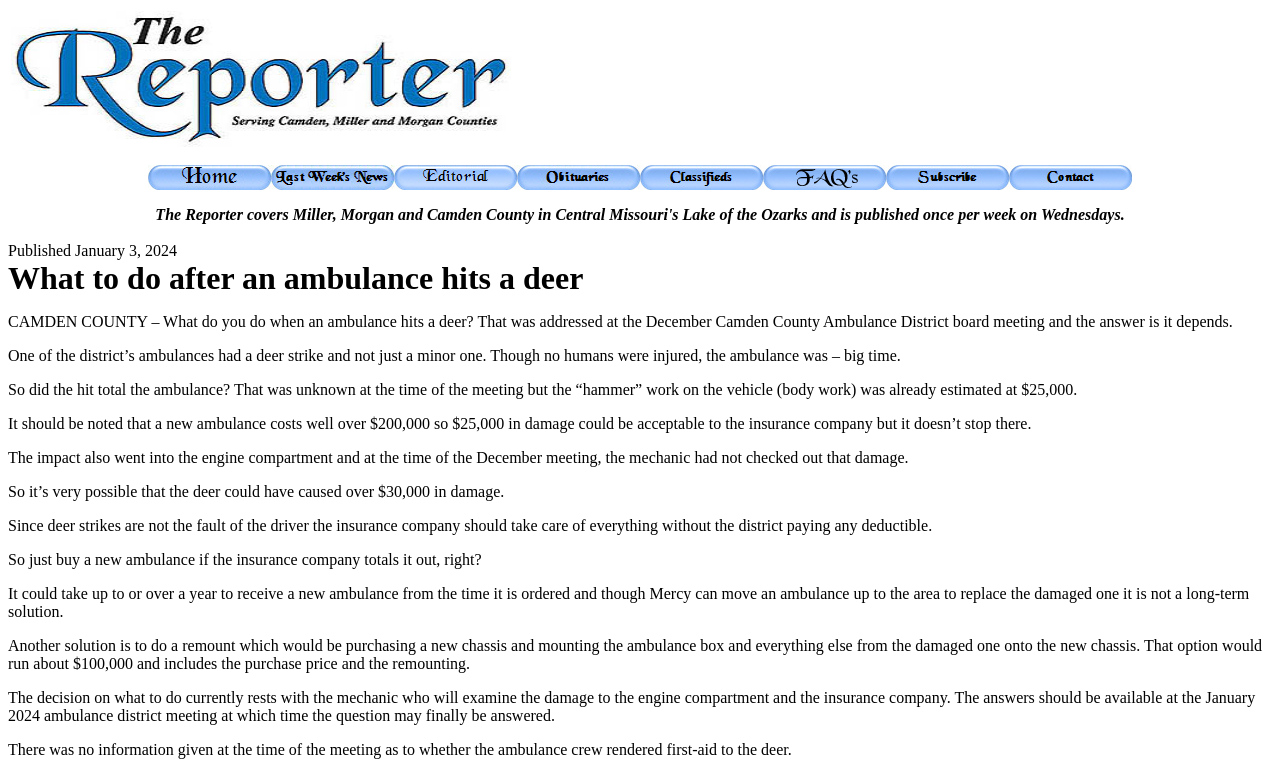Create a detailed summary of all the visual and textual information on the webpage.

The webpage appears to be an online news article from "The Reporter" newspaper, based in Camdenton, Missouri. At the top of the page, there is a layout table with a row containing a large image, likely the newspaper's logo, taking up most of the width.

Below the logo, there are six links, each accompanied by a small image, arranged horizontally across the page. These links may be navigation buttons or advertisements.

The main content of the article begins with a published date, "January 3, 2024", followed by a title, "What to do after an ambulance hits a deer". The article is divided into several paragraphs, each describing a situation where an ambulance hit a deer and the subsequent actions taken by the ambulance district.

The article is written in a formal tone, with a clear structure and concise language. The text is dense, with no images or breaks in between the paragraphs, suggesting a focus on conveying information rather than visual appeal.

Throughout the article, there are no clear headings or subheadings, but the text is organized into distinct sections, each addressing a specific aspect of the situation, such as the damage to the ambulance, the cost of repairs, and the potential solutions.